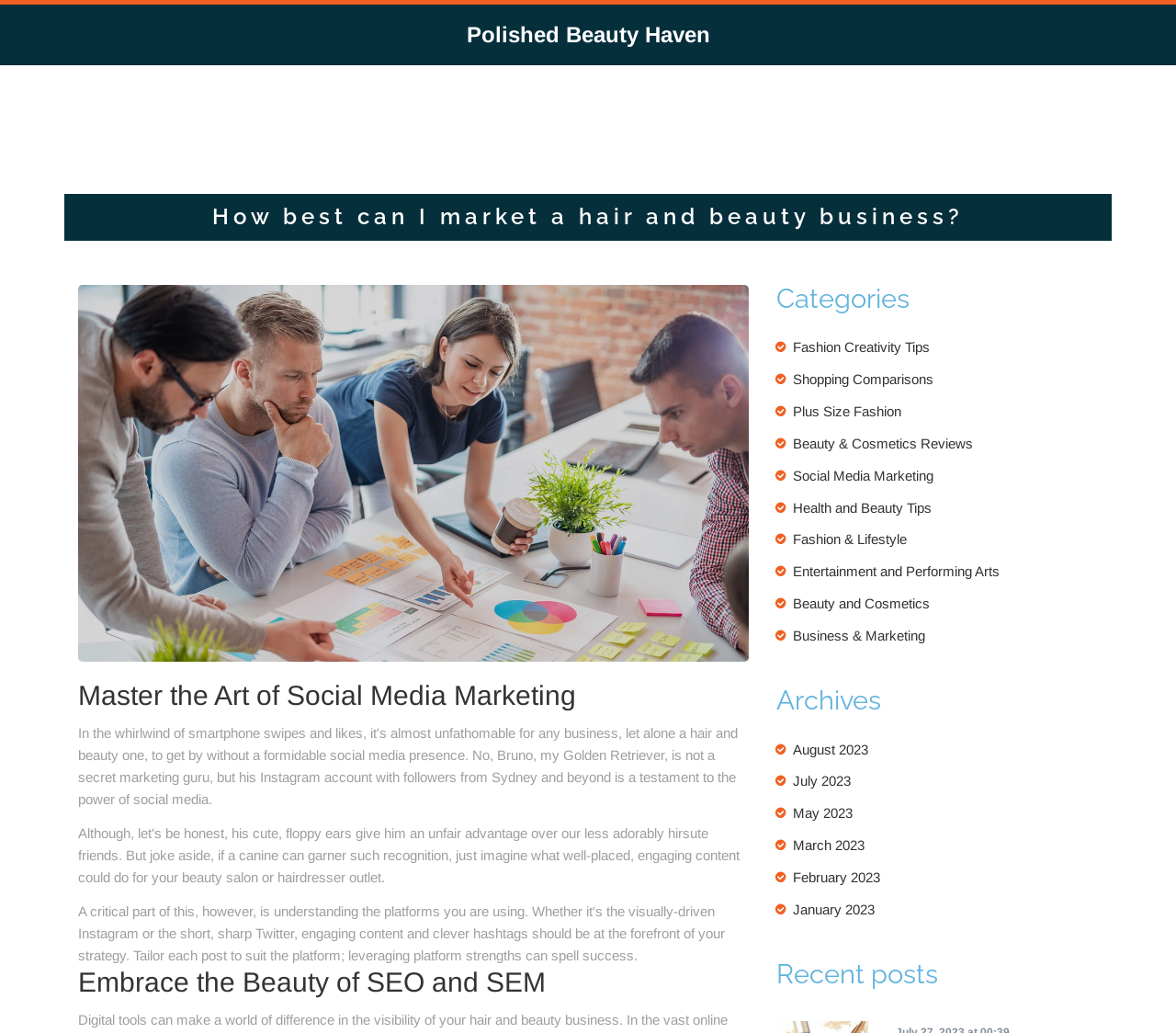Please determine the bounding box coordinates of the section I need to click to accomplish this instruction: "Click on the link to learn about Fashion Creativity Tips".

[0.674, 0.328, 0.791, 0.343]